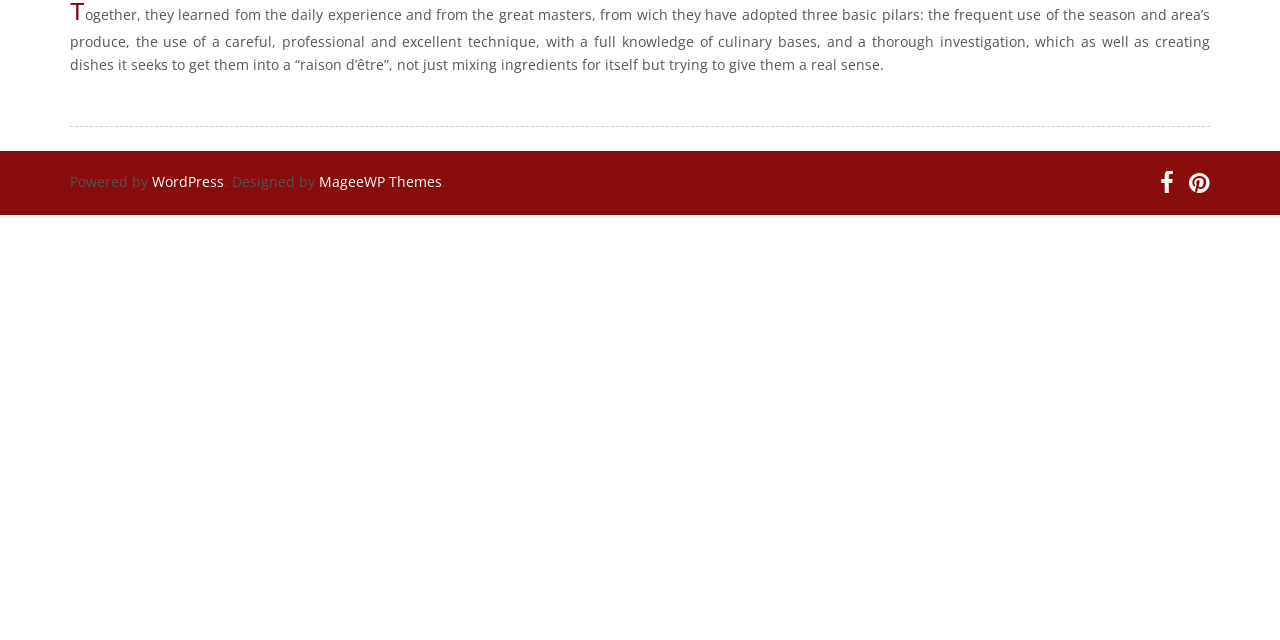Provide the bounding box coordinates of the HTML element this sentence describes: "MageeWP Themes".

[0.249, 0.269, 0.345, 0.299]